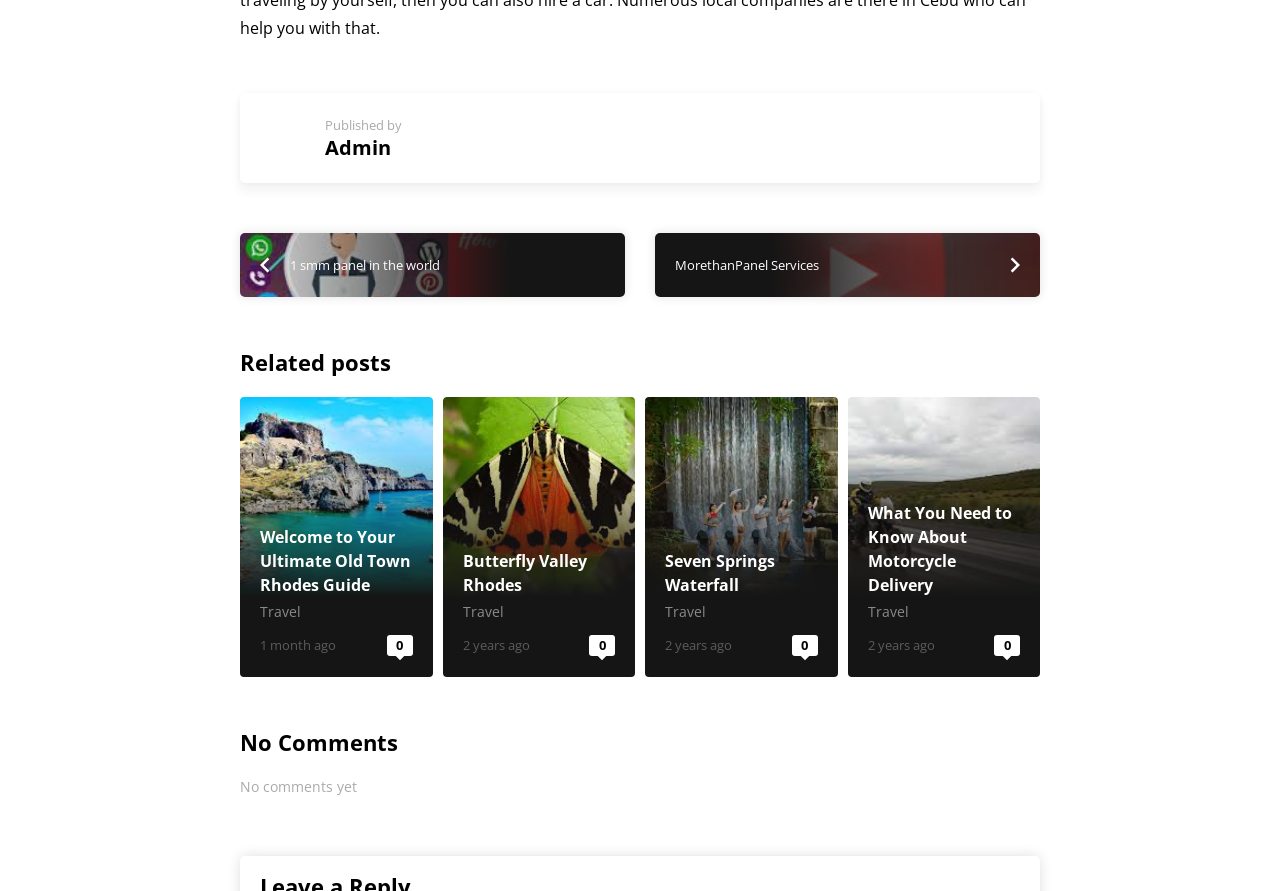What is the title of the third related post?
From the image, respond with a single word or phrase.

Seven Springs Waterfall